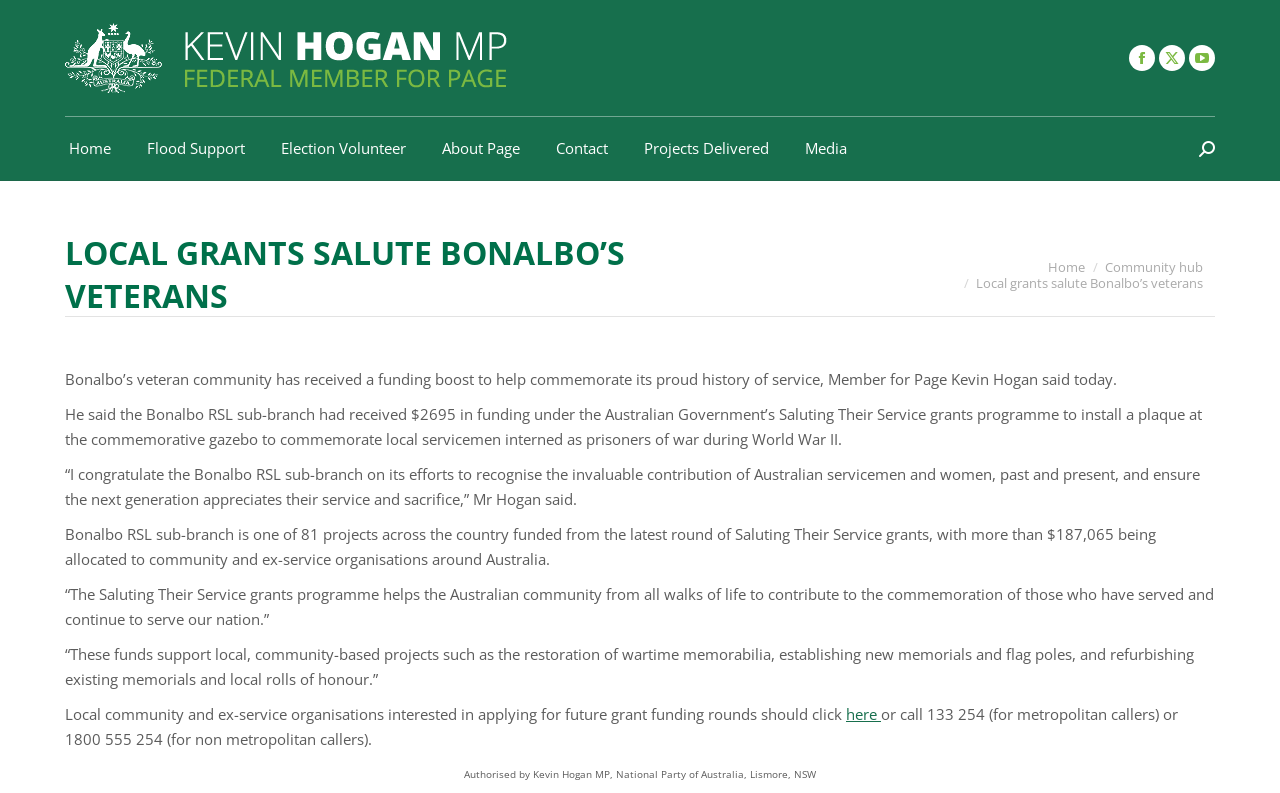Please find and report the bounding box coordinates of the element to click in order to perform the following action: "Learn more about the Saluting Their Service grants programme". The coordinates should be expressed as four float numbers between 0 and 1, in the format [left, top, right, bottom].

[0.051, 0.661, 0.903, 0.718]